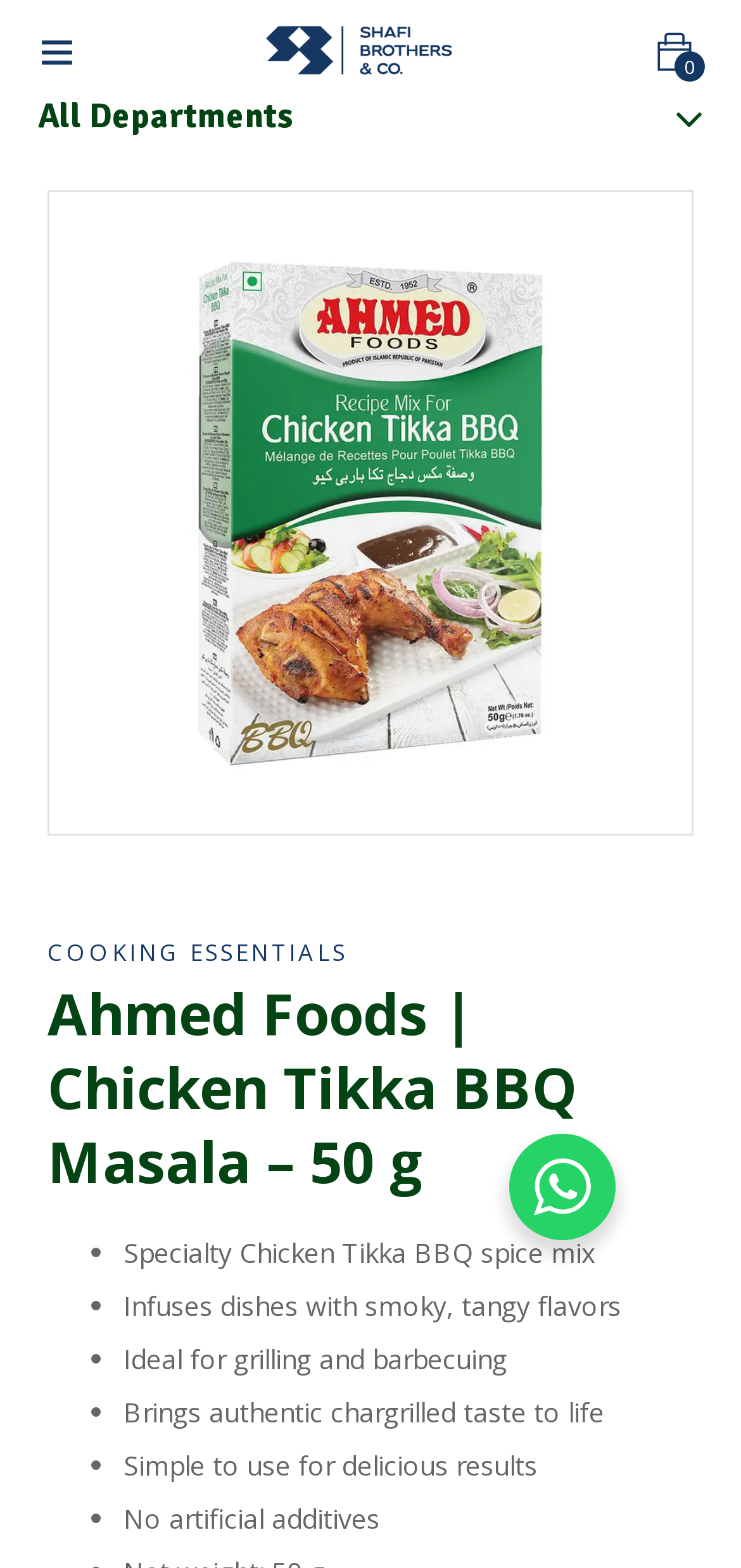From the given element description: "Cooking Essentials", find the bounding box for the UI element. Provide the coordinates as four float numbers between 0 and 1, in the order [left, top, right, bottom].

[0.064, 0.598, 0.469, 0.618]